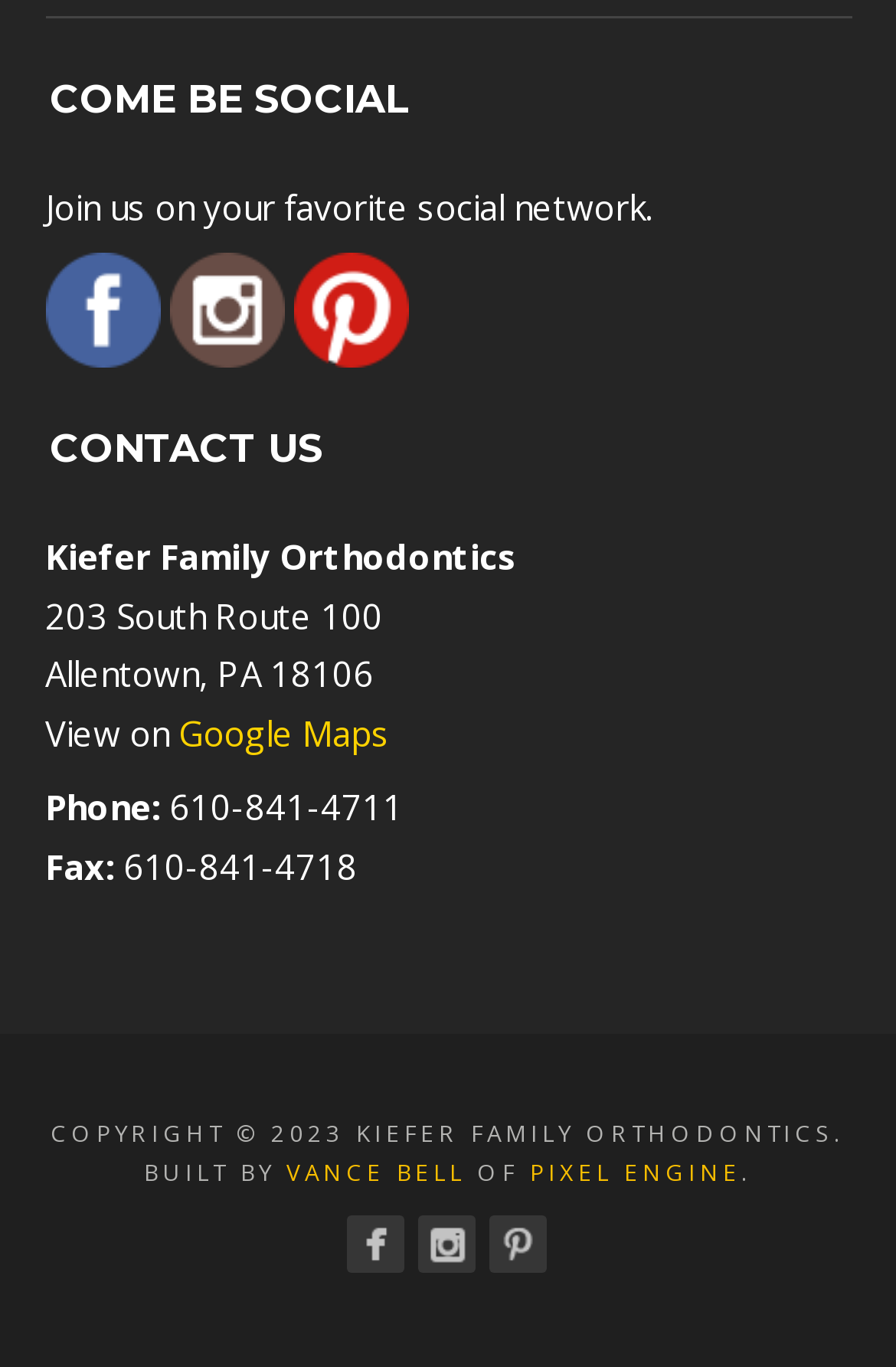Please specify the bounding box coordinates of the clickable region necessary for completing the following instruction: "Register now". The coordinates must consist of four float numbers between 0 and 1, i.e., [left, top, right, bottom].

None